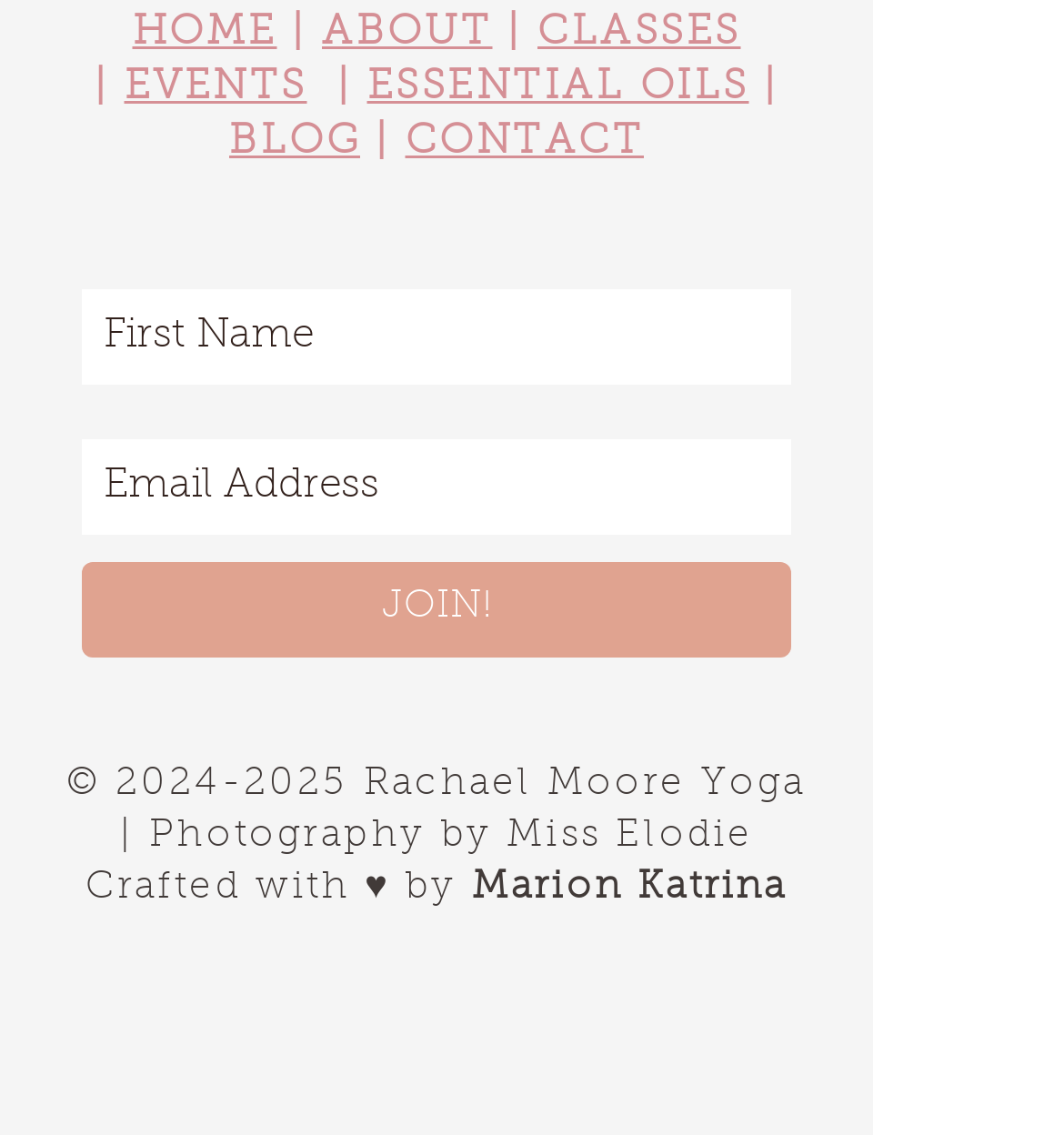Identify the bounding box coordinates of the part that should be clicked to carry out this instruction: "Click the JOIN! button".

[0.077, 0.496, 0.744, 0.58]